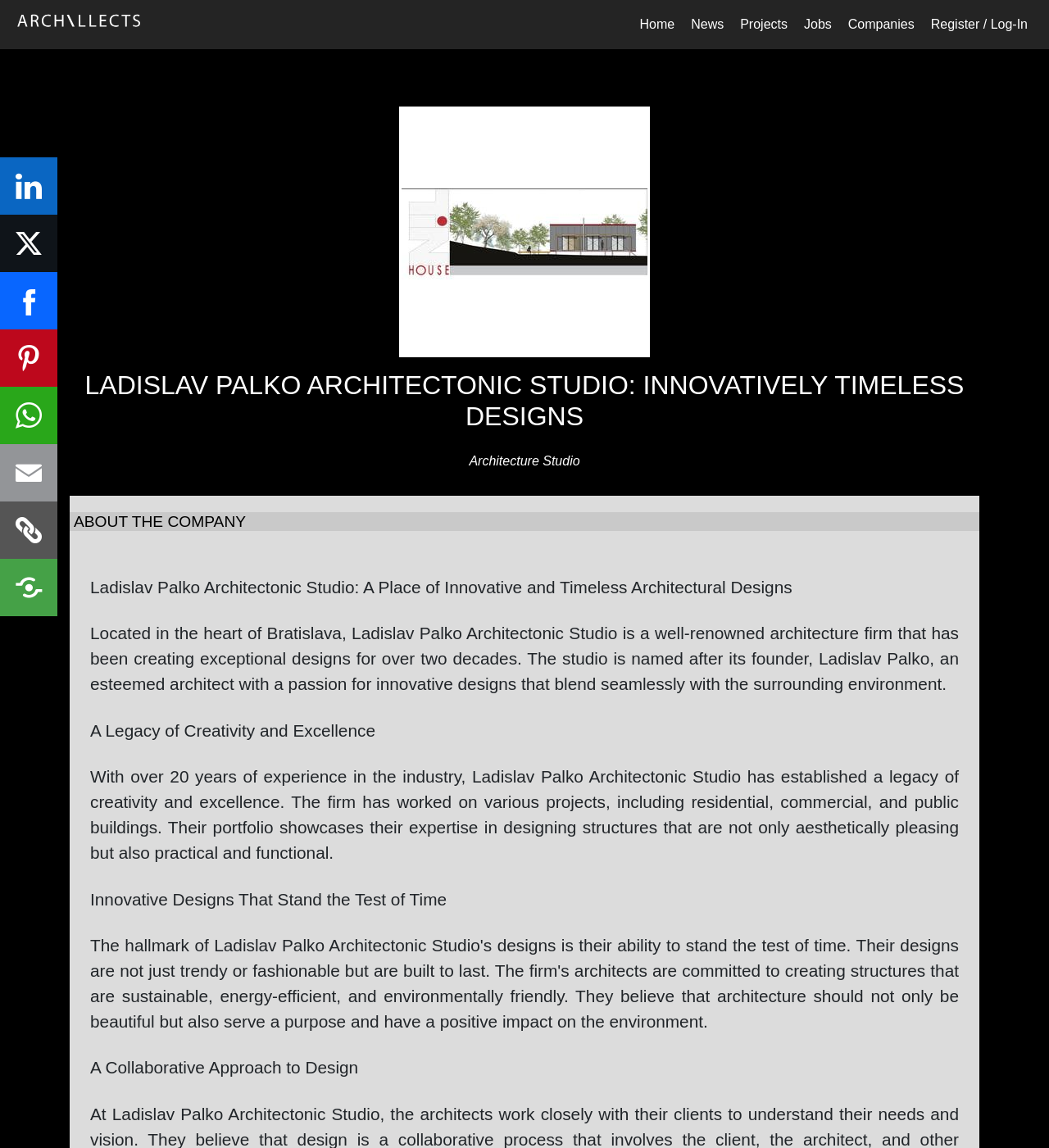Please provide a detailed answer to the question below based on the screenshot: 
What is the founder's name of the architecture firm?

I found the answer by reading the text 'The studio is named after its founder, Ladislav Palko, an esteemed architect...' which indicates that Ladislav Palko is the founder of the architecture firm.